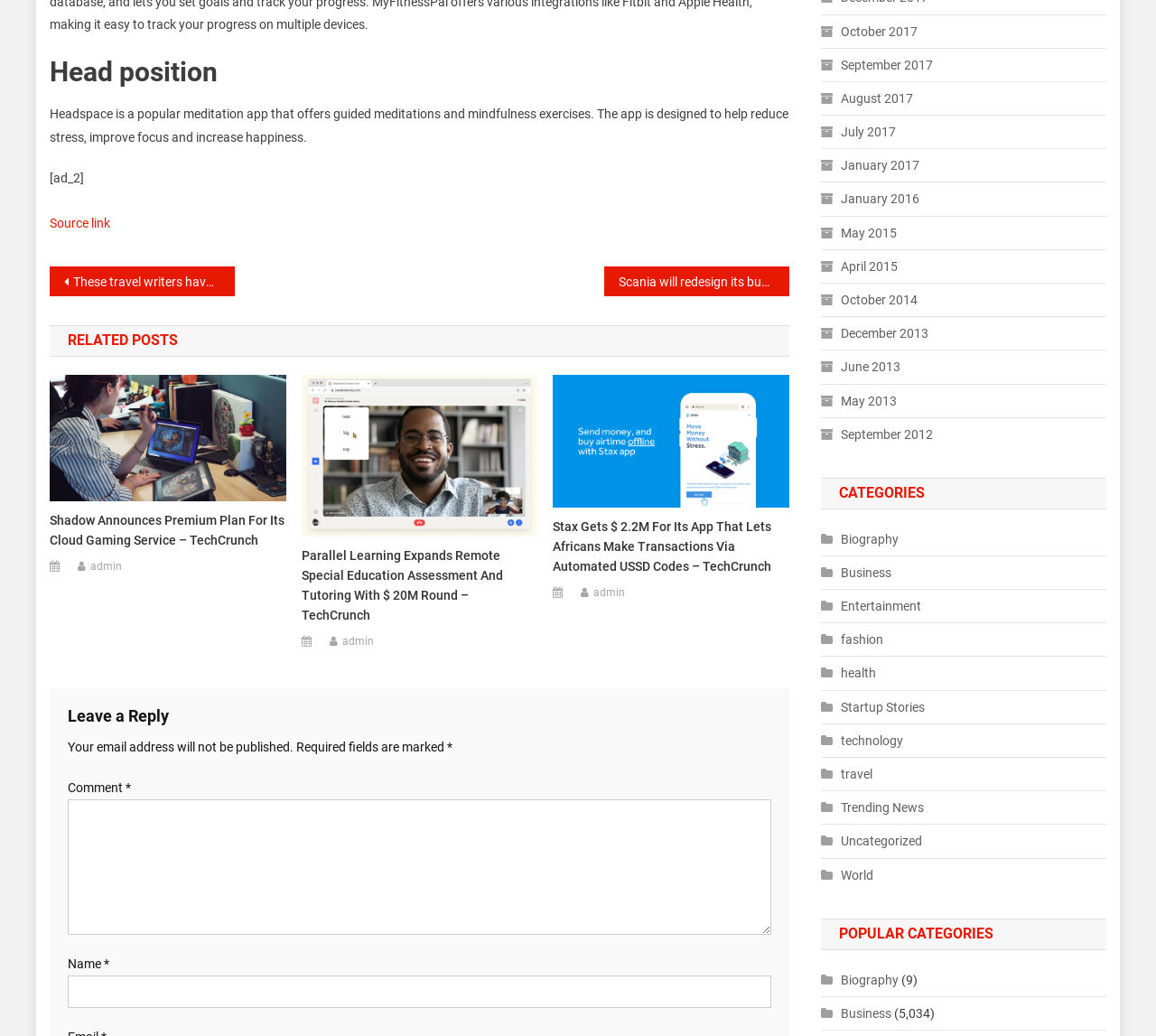Please indicate the bounding box coordinates of the element's region to be clicked to achieve the instruction: "Leave a reply to the post". Provide the coordinates as four float numbers between 0 and 1, i.e., [left, top, right, bottom].

[0.059, 0.682, 0.146, 0.702]